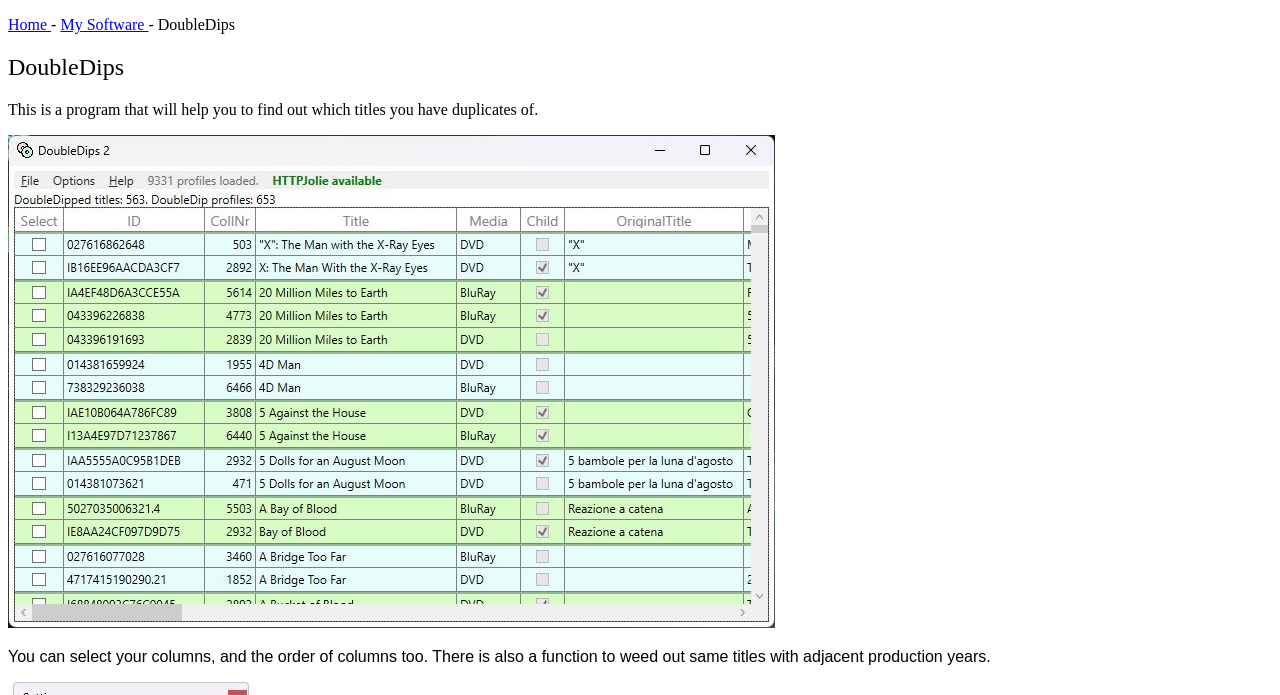What is the function of the 'weed out' feature?
Based on the visual information, provide a detailed and comprehensive answer.

The 'weed out' feature is mentioned as a function that helps to remove same titles with adjacent production years, which implies that it is designed to refine the search results and provide more accurate duplicates.